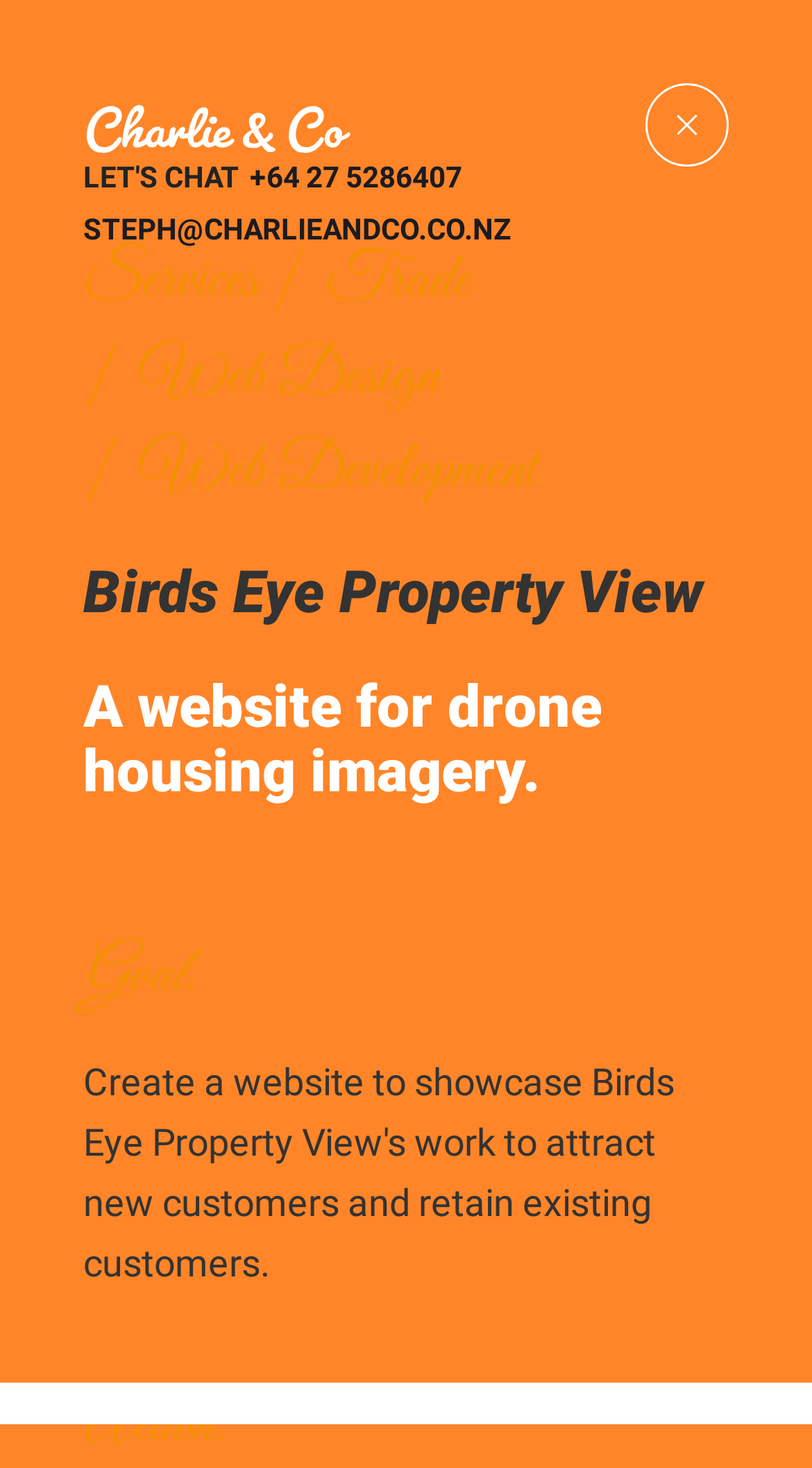Identify and extract the heading text of the webpage.

Birds Eye Property View